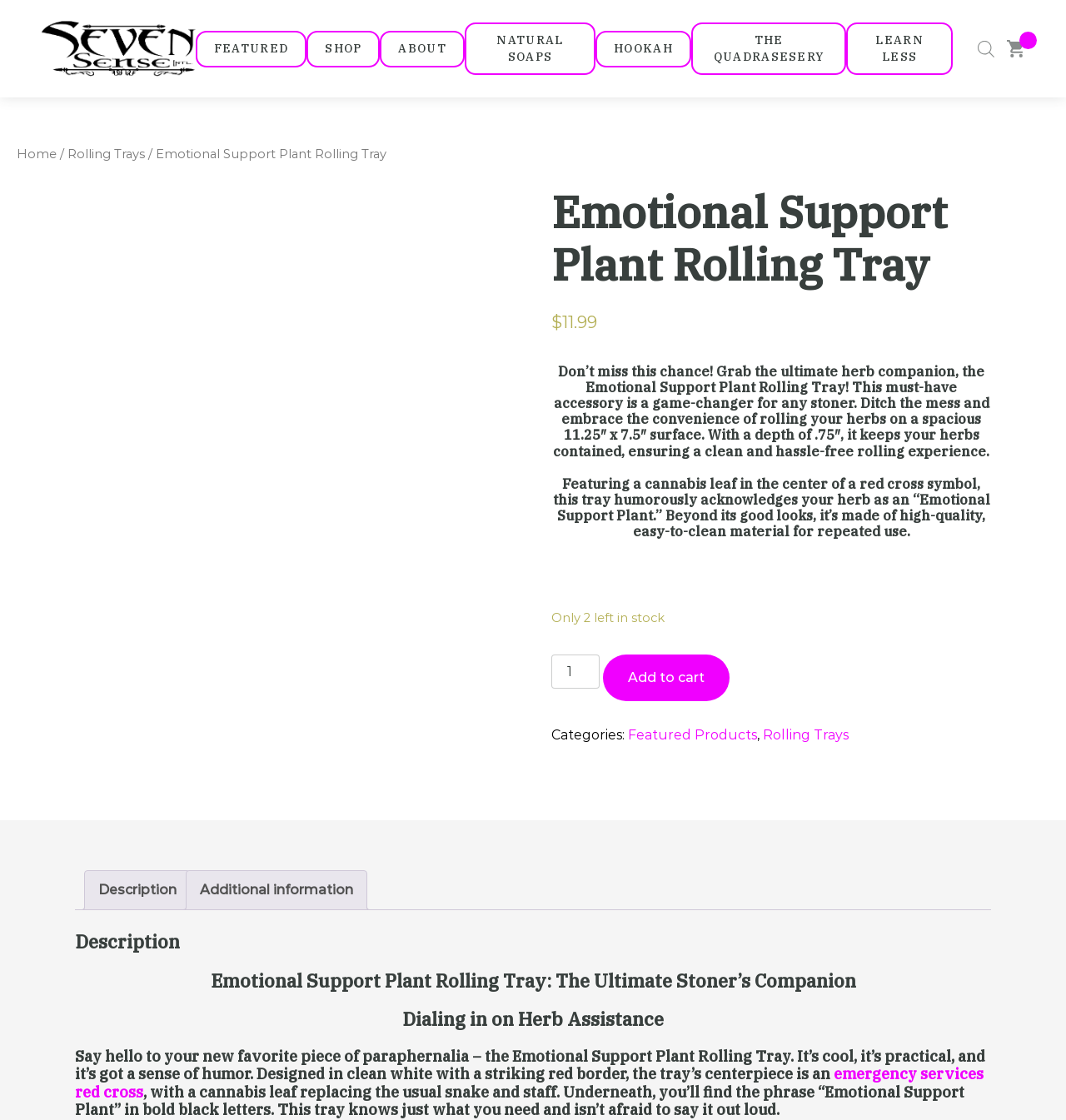Please extract the primary headline from the webpage.

Emotional Support Plant Rolling Tray